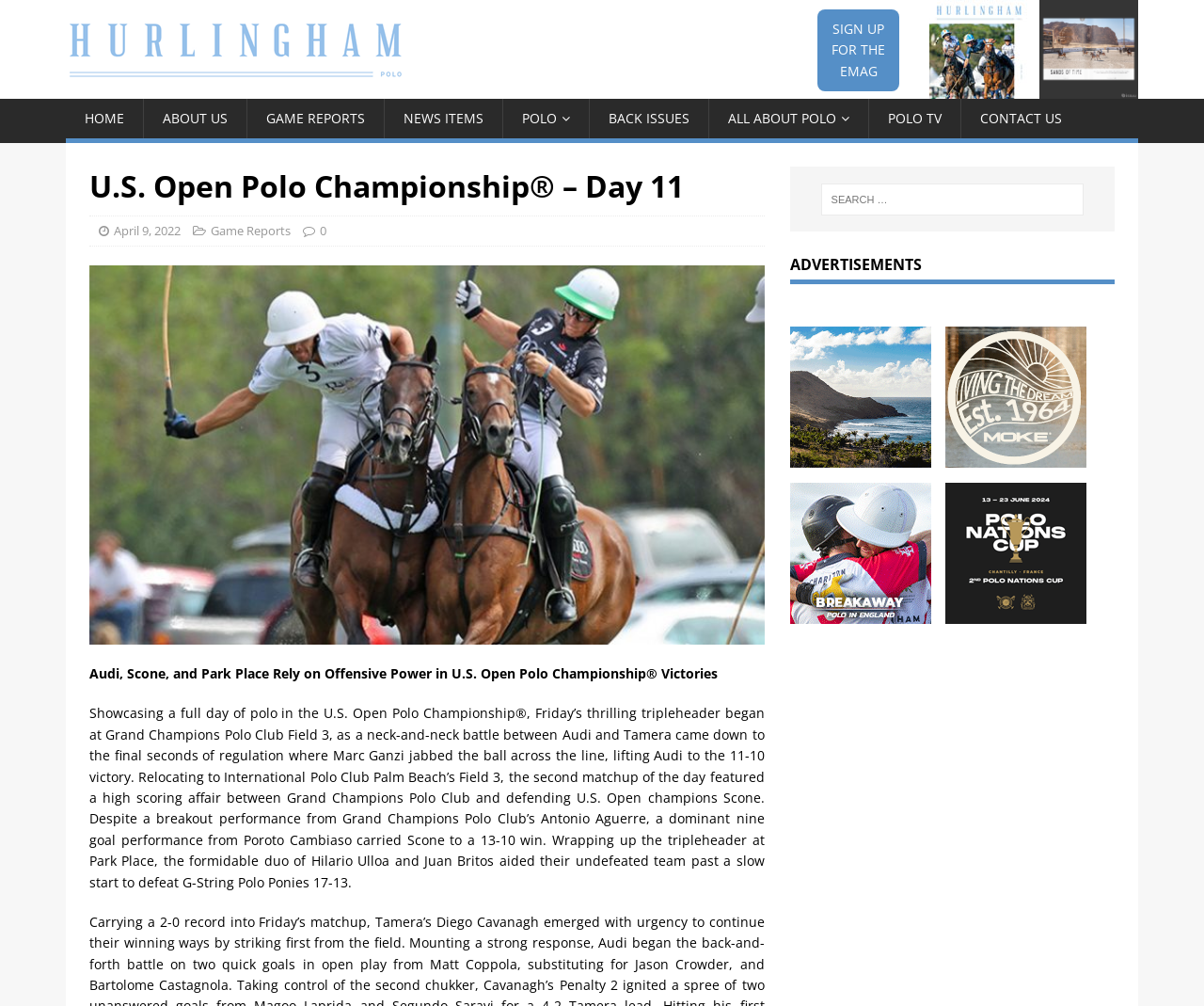Pinpoint the bounding box coordinates of the clickable area necessary to execute the following instruction: "Click the Herlingham polo logo". The coordinates should be given as four float numbers between 0 and 1, namely [left, top, right, bottom].

[0.055, 0.06, 0.336, 0.077]